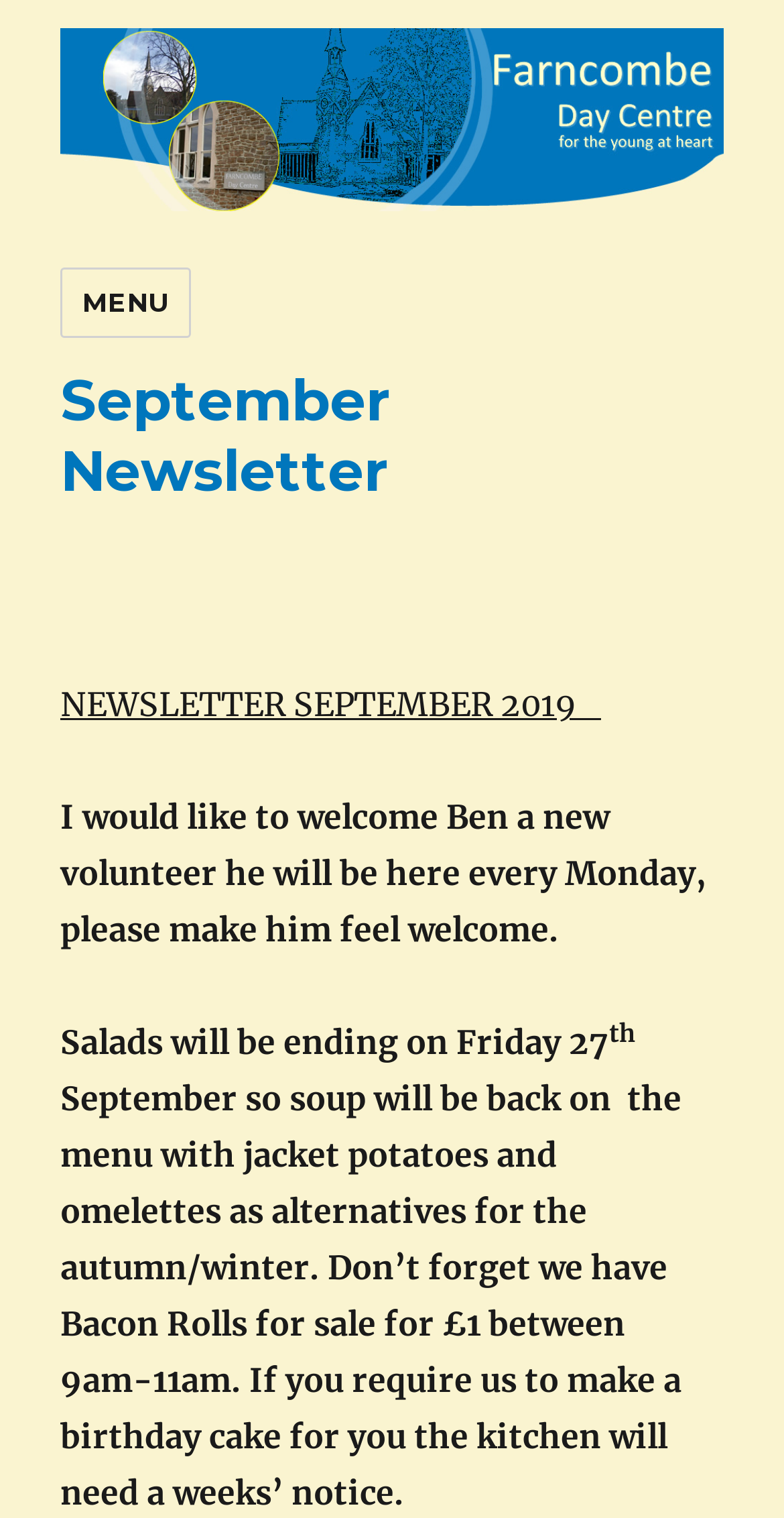What is the name of the day centre?
Please use the visual content to give a single word or phrase answer.

Farncombe Day Centre